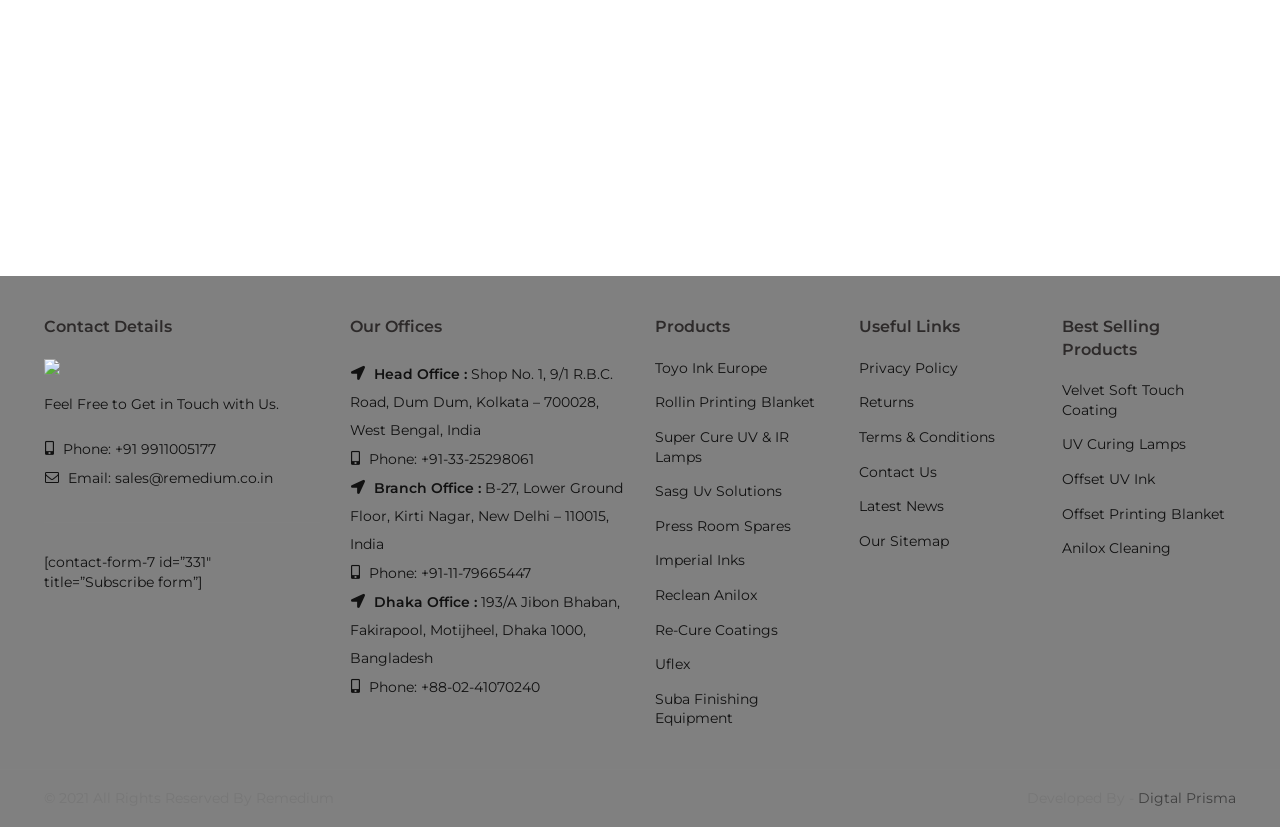Please determine the bounding box coordinates of the area that needs to be clicked to complete this task: 'Visit the Head Office'. The coordinates must be four float numbers between 0 and 1, formatted as [left, top, right, bottom].

[0.273, 0.441, 0.479, 0.531]